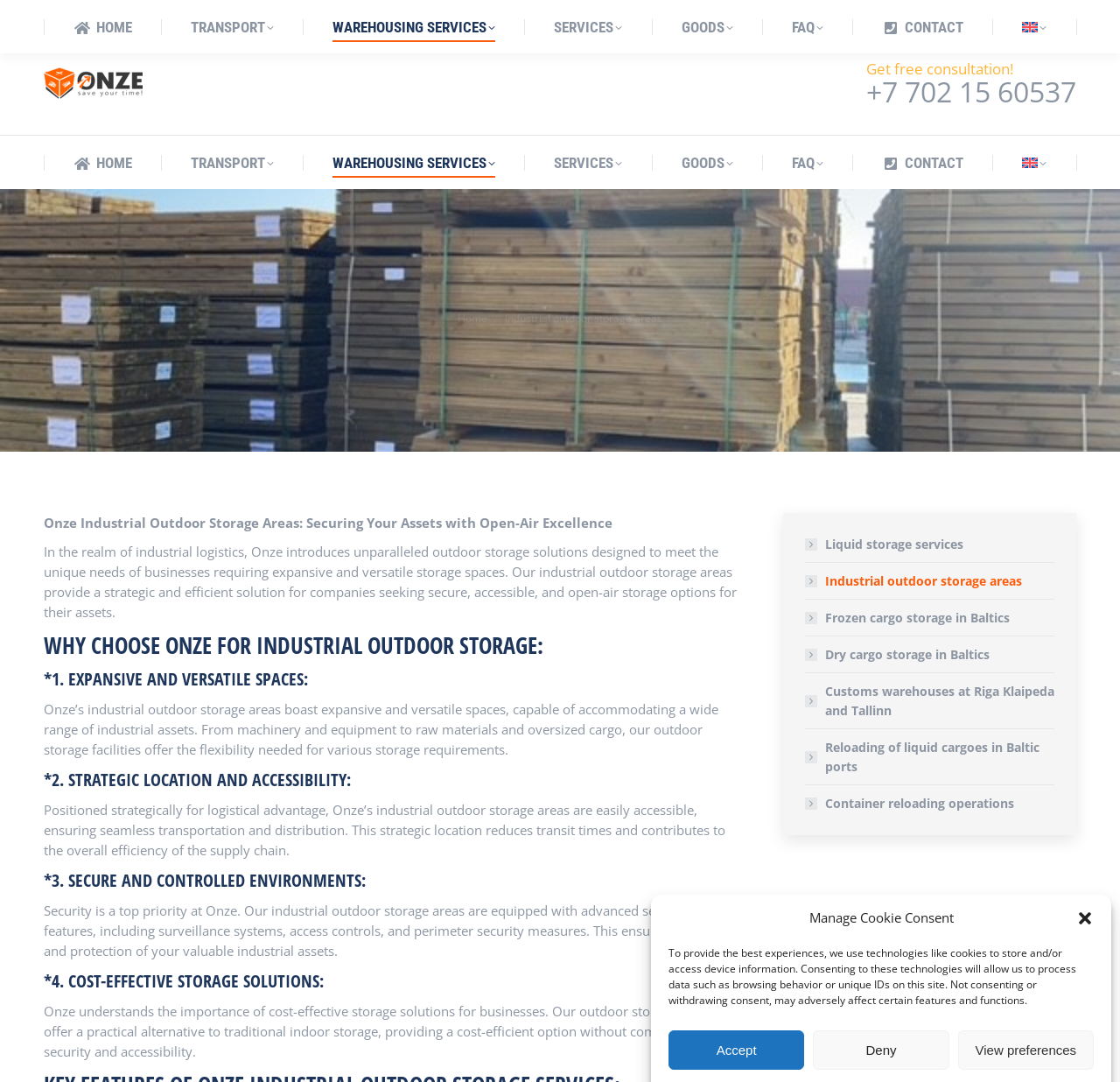Find the bounding box coordinates of the element I should click to carry out the following instruction: "Get a free consultation".

[0.773, 0.054, 0.905, 0.072]